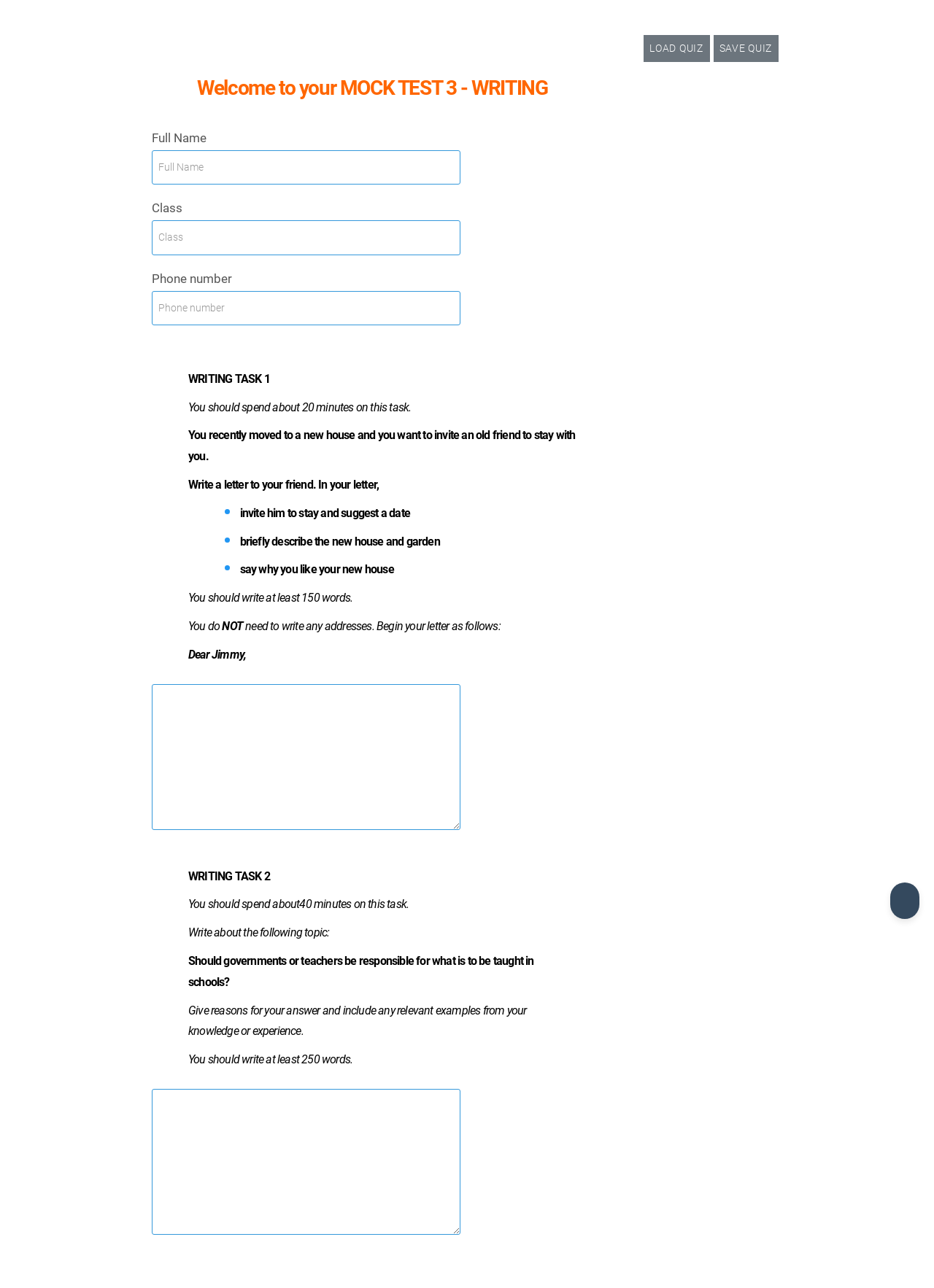Use a single word or phrase to answer the question:
What is the purpose of this webpage?

Take a mock test